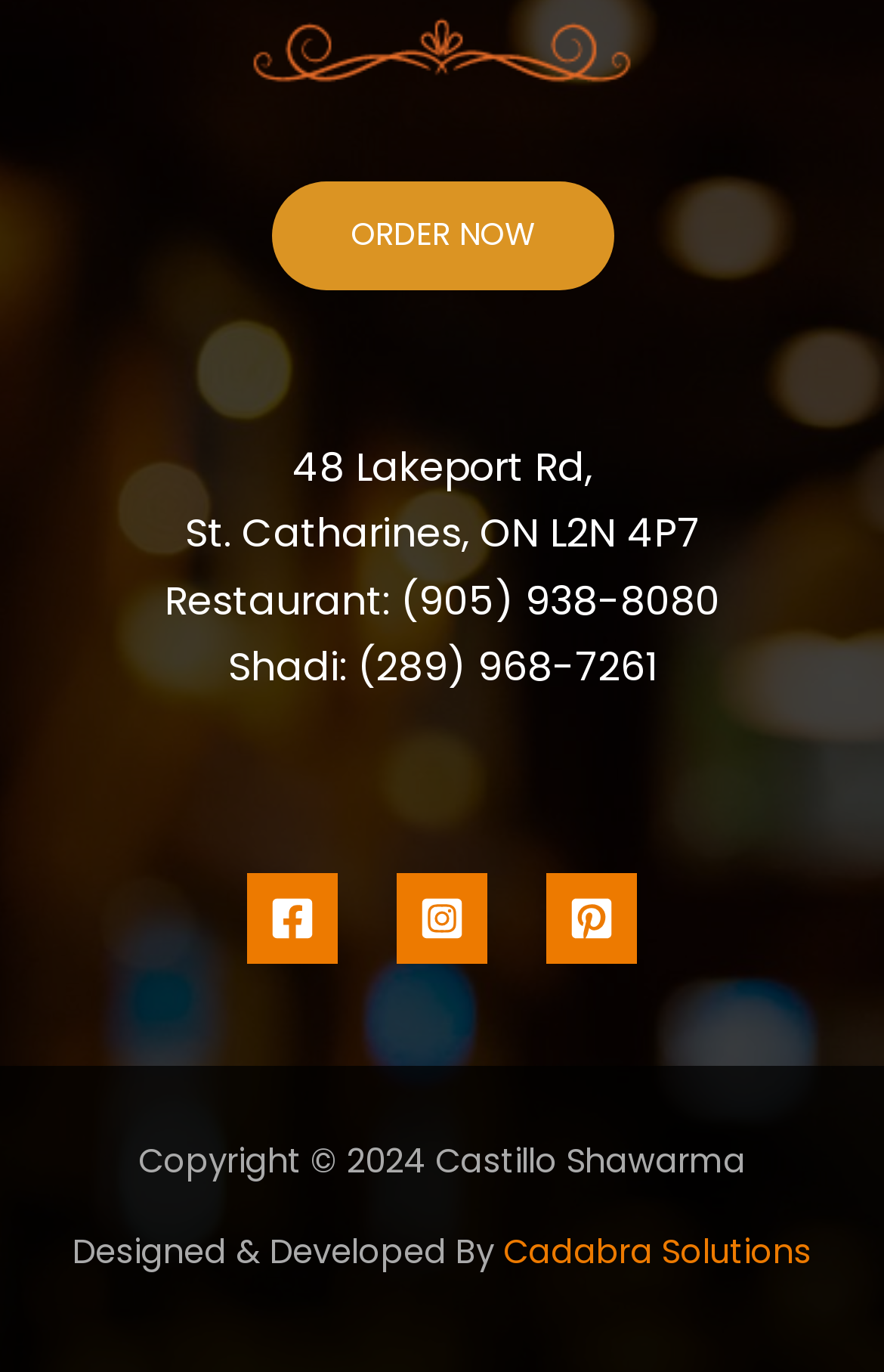Please answer the following question using a single word or phrase: What is the address of the restaurant?

48 Lakeport Rd, St. Catharines, ON L2N 4P7